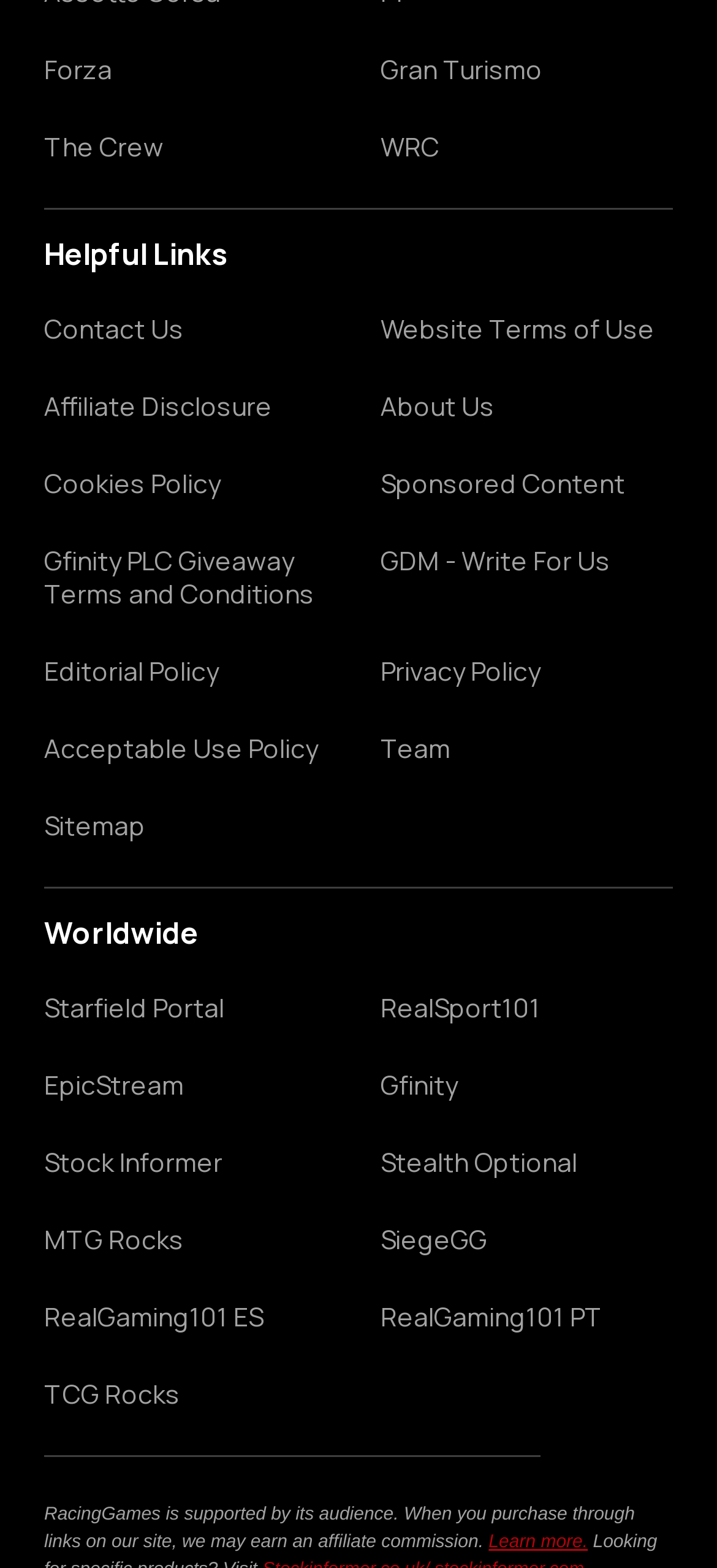Identify the bounding box coordinates for the region to click in order to carry out this instruction: "Share on facebook". Provide the coordinates using four float numbers between 0 and 1, formatted as [left, top, right, bottom].

None